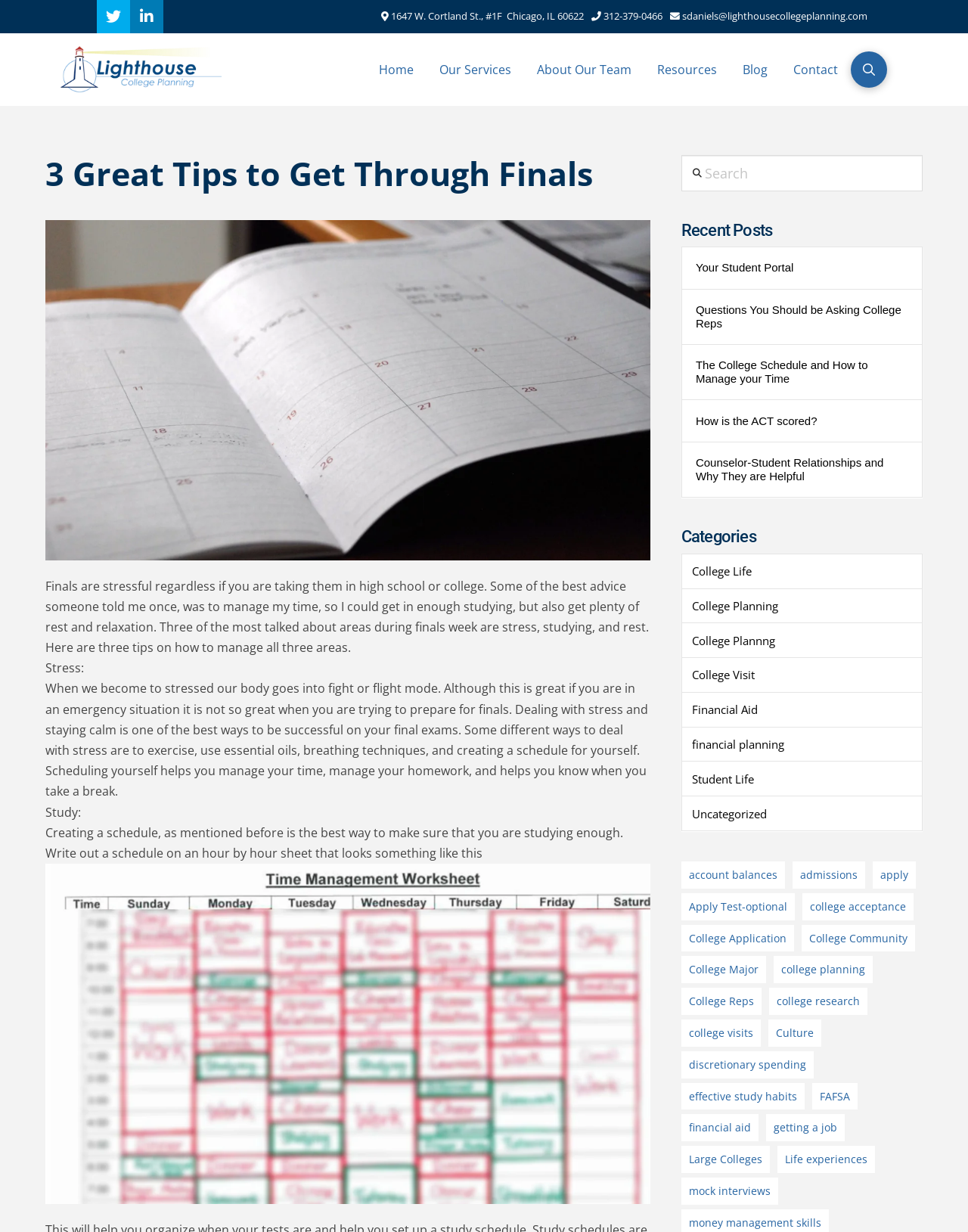What is the name of the college planning service mentioned on the webpage?
Look at the image and construct a detailed response to the question.

The name of the college planning service mentioned on the webpage is 'Lighthouse College Planning'. This can be found in the image element with the text 'Lighthouse-College-Planning' which is located at the top of the page.